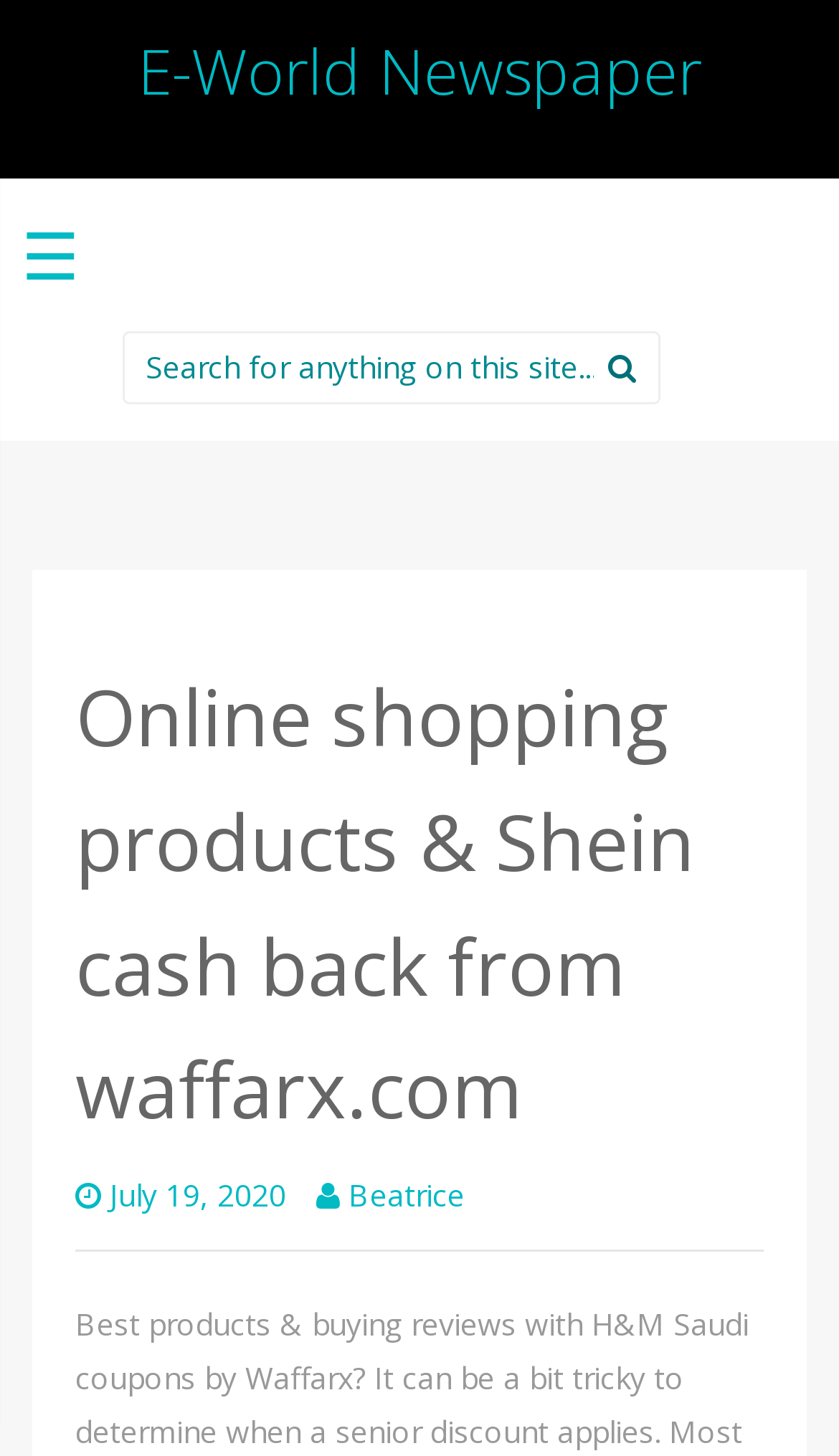Give a detailed account of the webpage's layout and content.

The webpage is an online newspaper article from E-World Newspaper, with a focus on online shopping products and Shein cash back from waffarx.com. At the top left corner, there is a hamburger menu icon, represented by '☰'. Next to it, there is a search bar with a label "Search for:" and a text box where users can input their search queries. The search bar is accompanied by a magnifying glass button on the right side.

Below the search bar, there is a main heading that reads "Online shopping products & Shein cash back from waffarx.com". This heading is followed by a subheading with the date "July 19, 2020" and the author's name "Beatrice". The article's content is not explicitly mentioned, but it appears to be related to online shopping and discounts, as hinted by the meta description.

At the top center of the page, there is a heading that reads "E-World Newspaper", which is also a clickable link. The overall layout of the webpage is organized, with clear headings and concise text, making it easy to navigate and read.